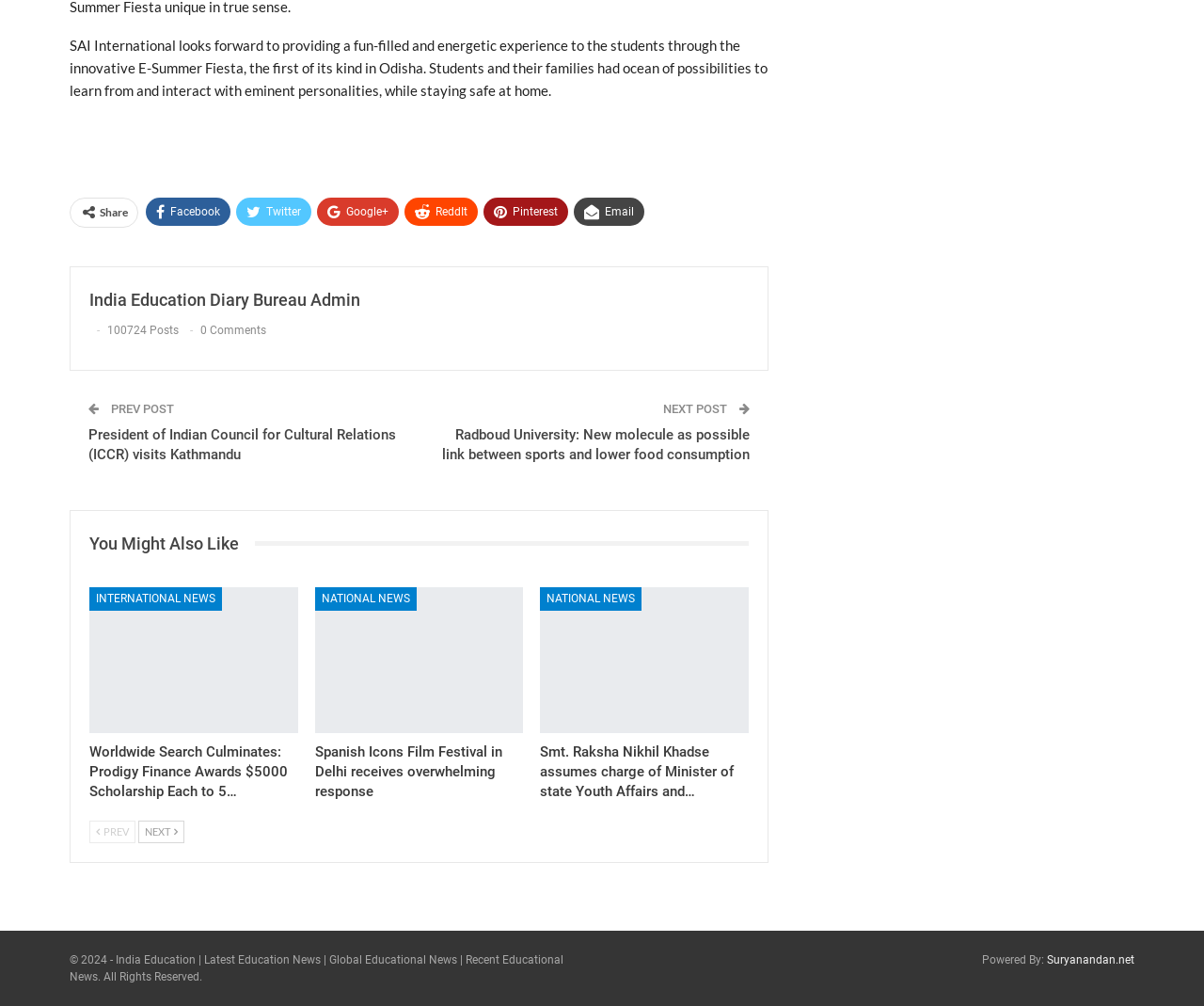Provide the bounding box coordinates of the section that needs to be clicked to accomplish the following instruction: "Share on Facebook."

[0.121, 0.197, 0.191, 0.225]